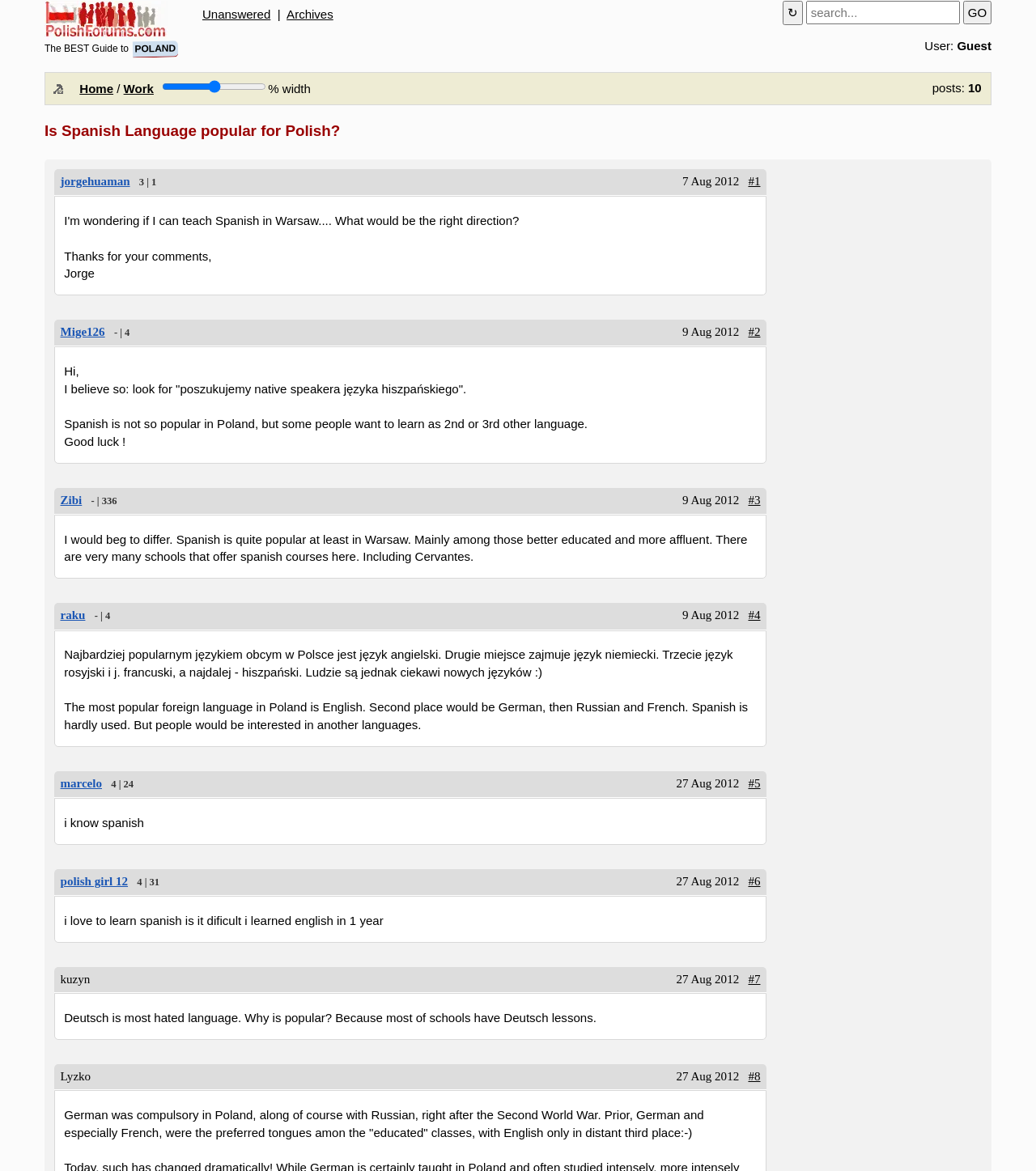Using the image as a reference, answer the following question in as much detail as possible:
How many links are there in the second article?

In the second article, I can see three links: one with the text 'Mige126', one with the text '#2', and one with the text '9 Aug 2012', which suggests that there are three links in total.